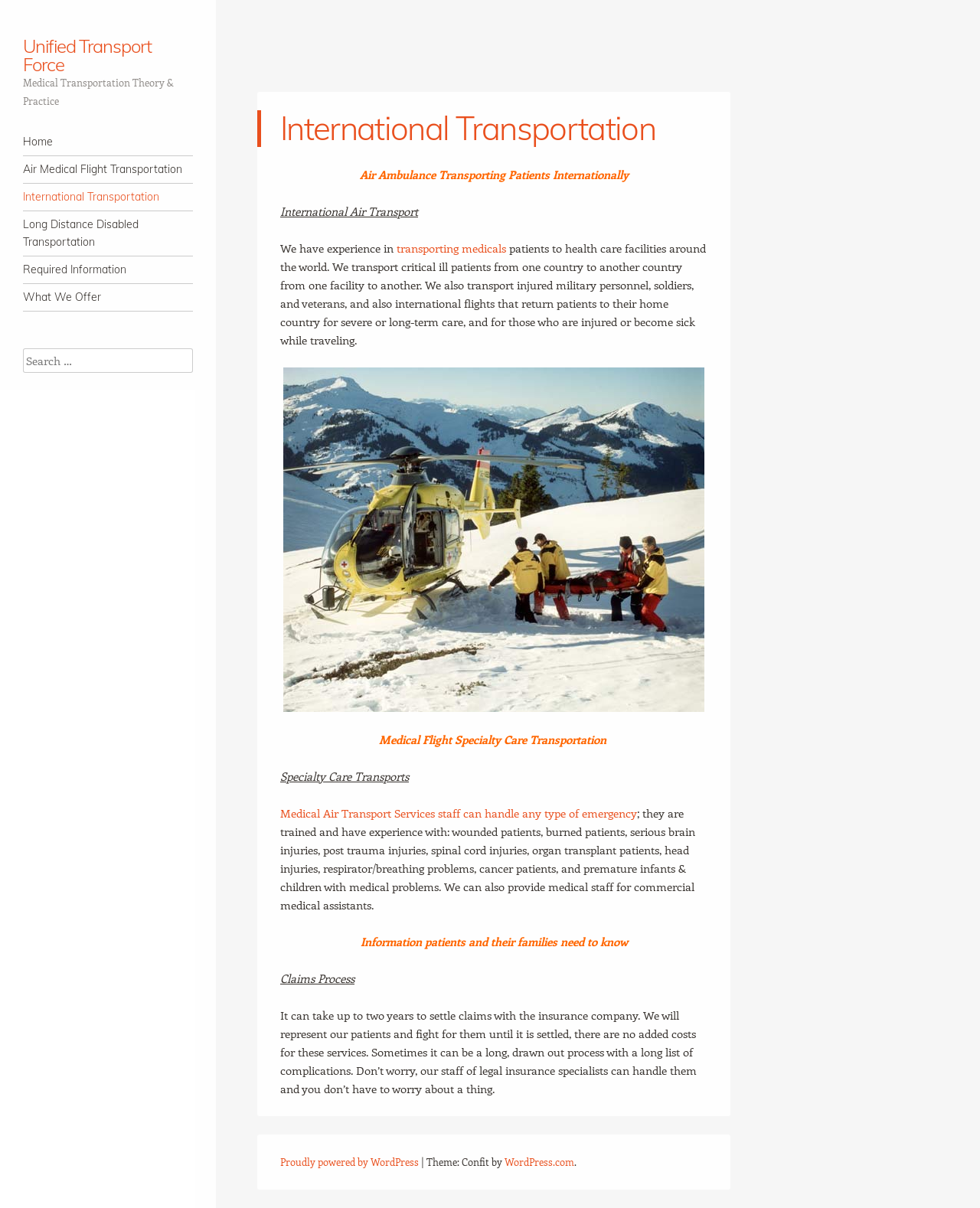Extract the primary heading text from the webpage.

Unified Transport Force